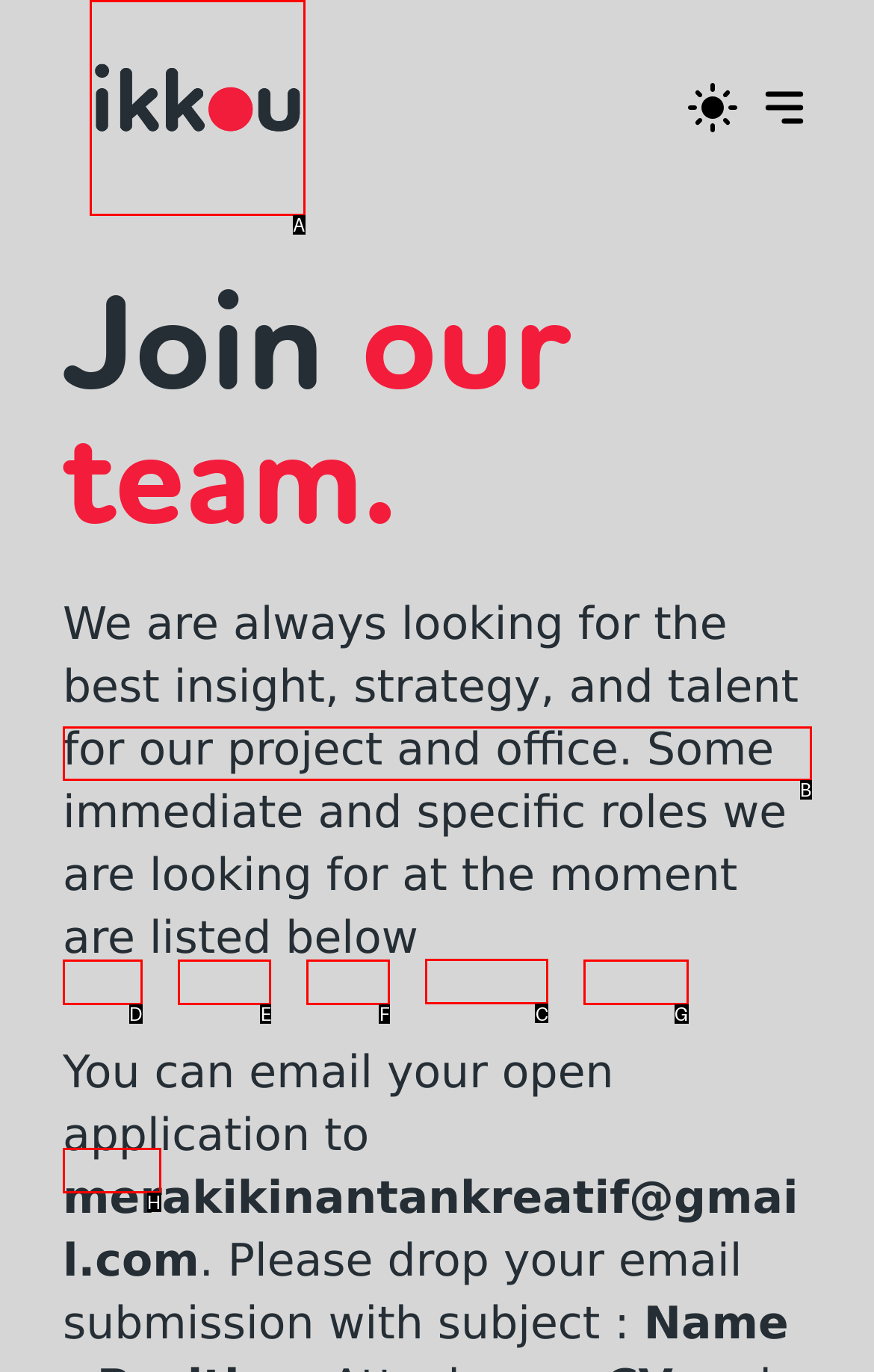Identify the correct UI element to click to follow this instruction: Contact us
Respond with the letter of the appropriate choice from the displayed options.

C